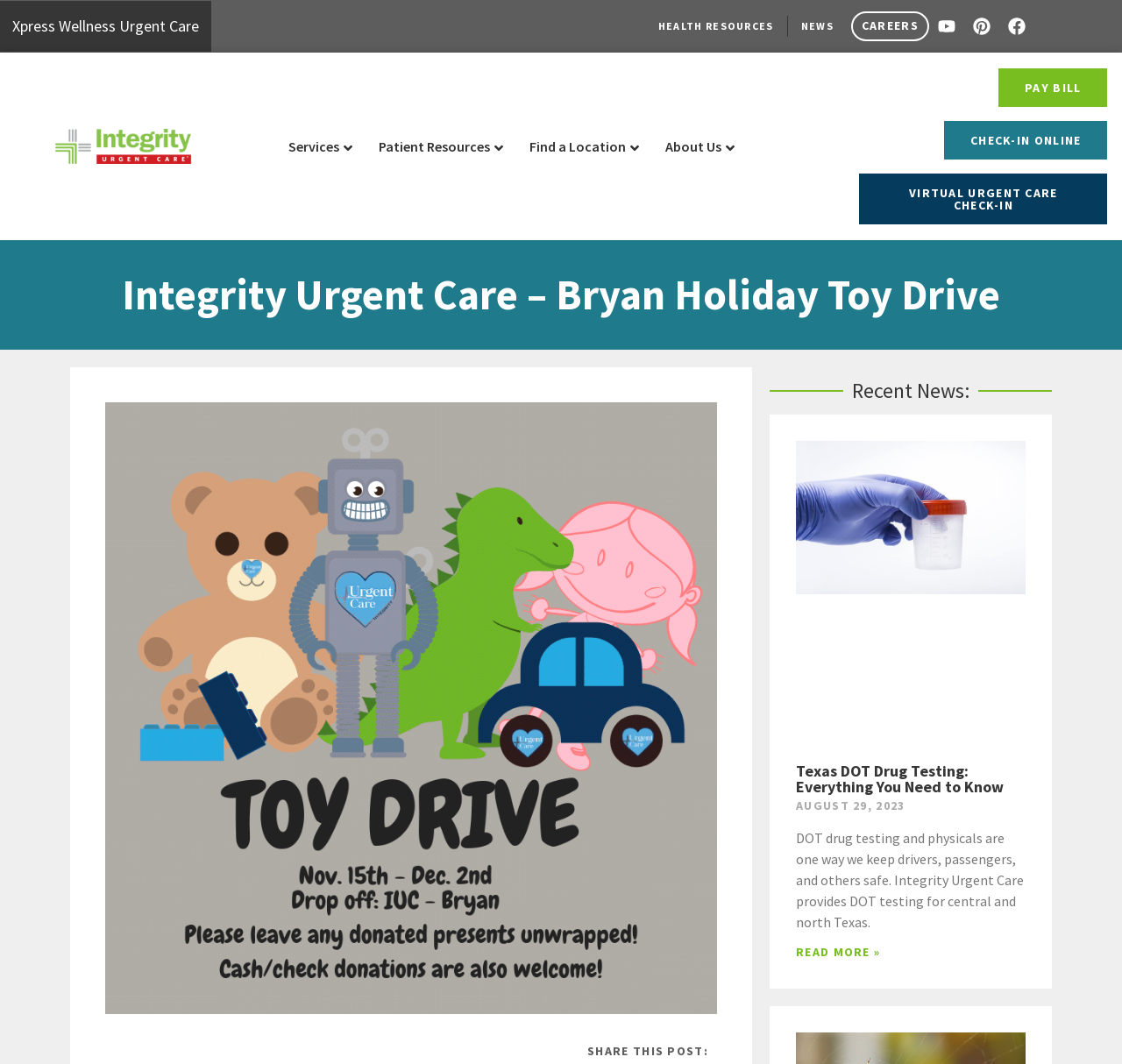Locate the bounding box coordinates of the clickable part needed for the task: "Visit the Facebook page".

[0.891, 0.008, 0.922, 0.041]